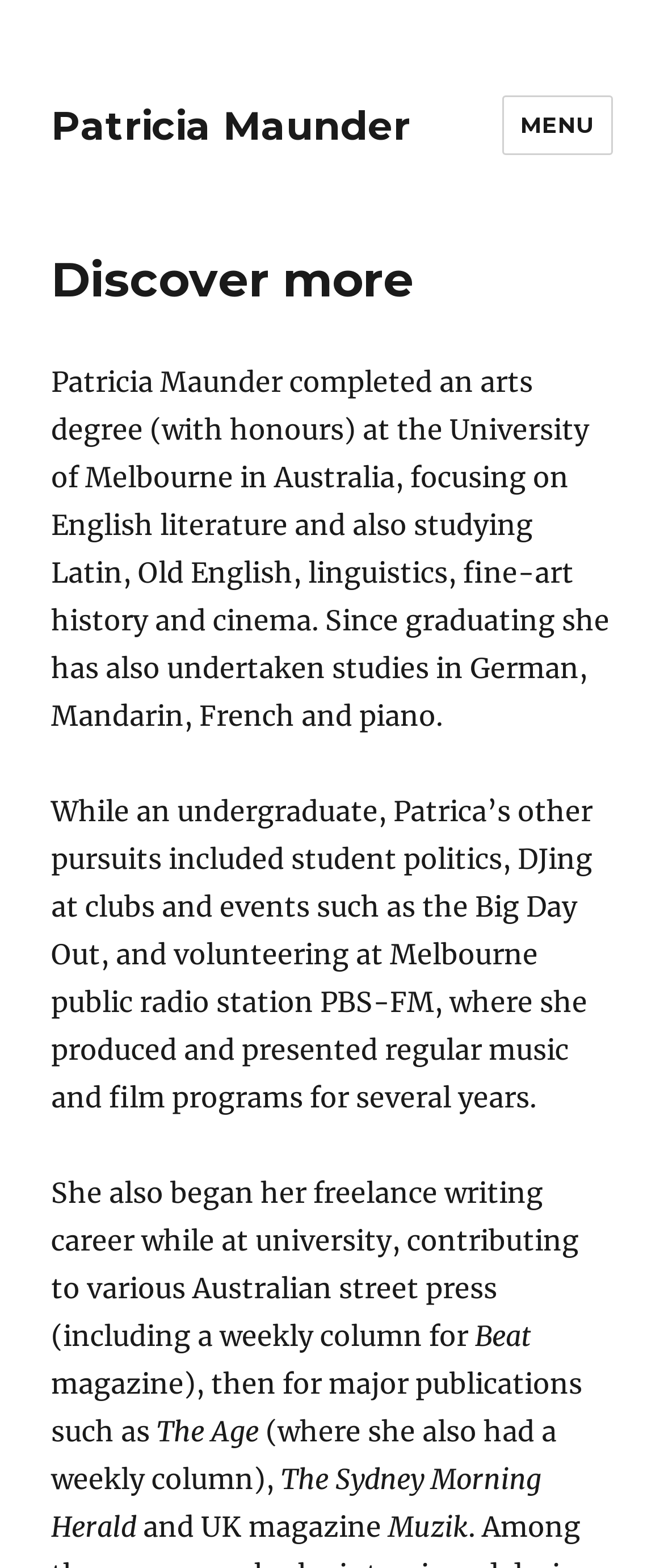Use one word or a short phrase to answer the question provided: 
What is the name of the radio station where Patricia Maunder volunteered?

PBS-FM